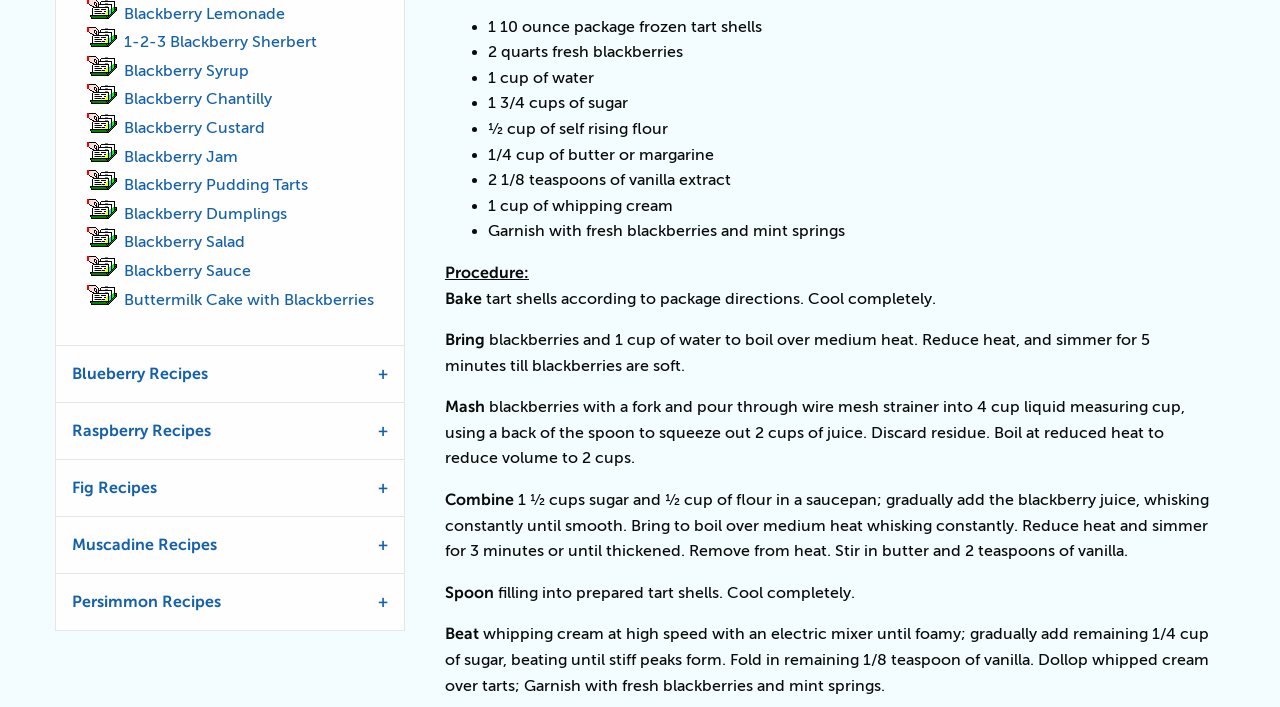Determine the bounding box of the UI element mentioned here: "Calendar & Events". The coordinates must be in the format [left, top, right, bottom] with values ranging from 0 to 1.

None